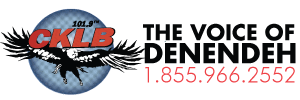Provide a single word or phrase answer to the question: 
What is the contact number of CKLB Radio?

1.855.966.2552